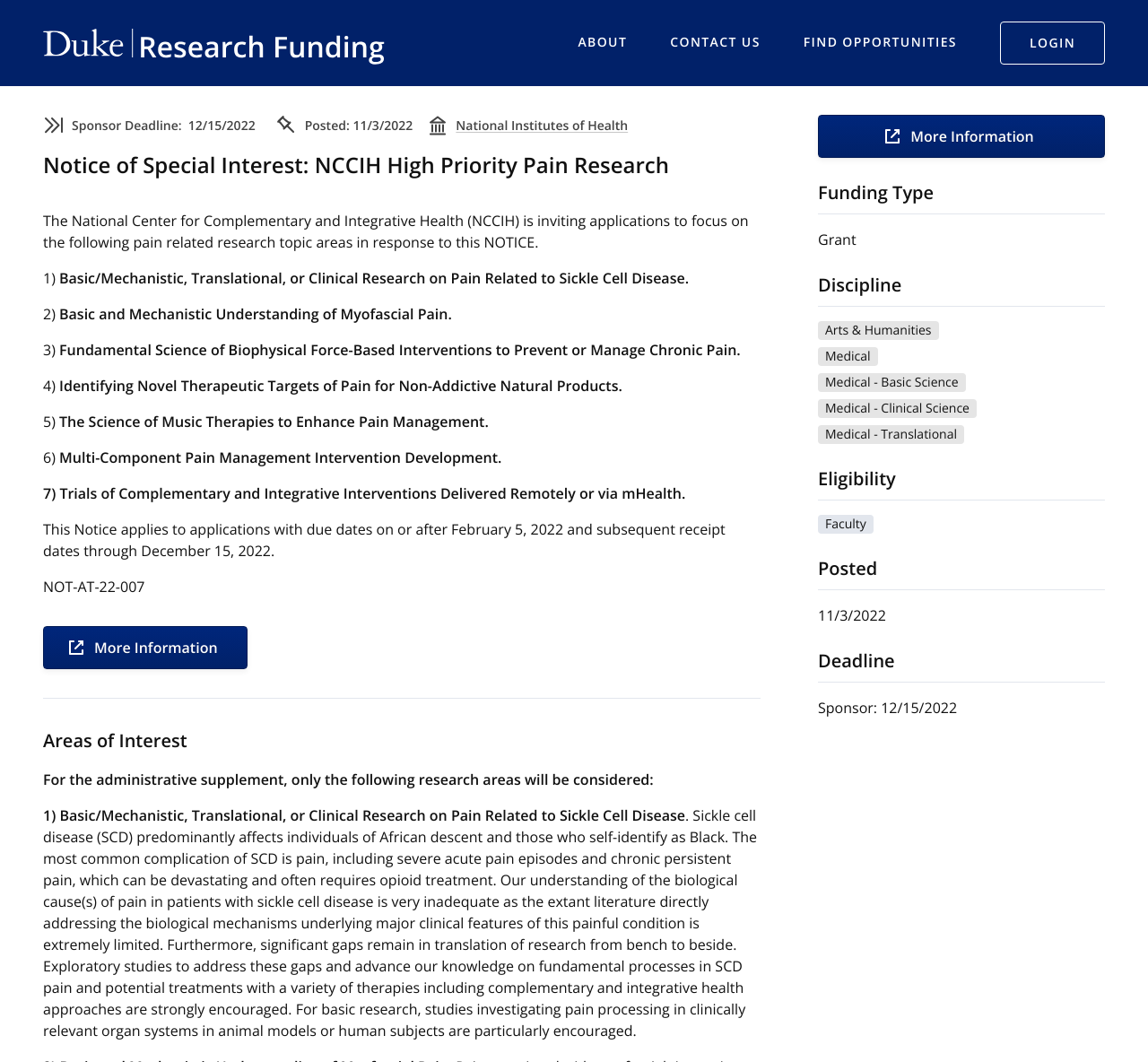Locate the UI element described by Login and provide its bounding box coordinates. Use the format (top-left x, top-left y, bottom-right x, bottom-right y) with all values as floating point numbers between 0 and 1.

[0.871, 0.02, 0.962, 0.061]